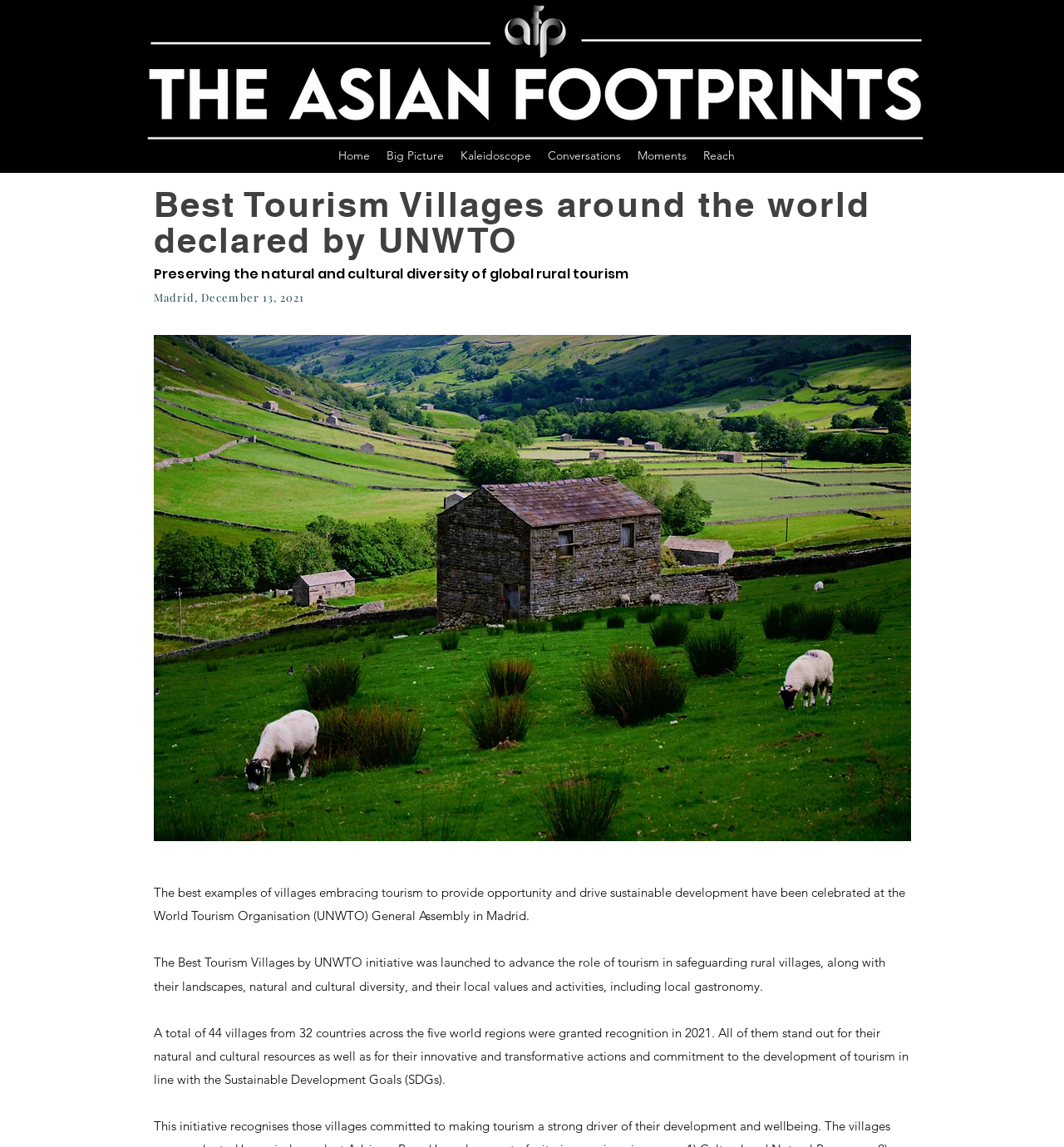Calculate the bounding box coordinates for the UI element based on the following description: "Conversations". Ensure the coordinates are four float numbers between 0 and 1, i.e., [left, top, right, bottom].

[0.507, 0.125, 0.591, 0.146]